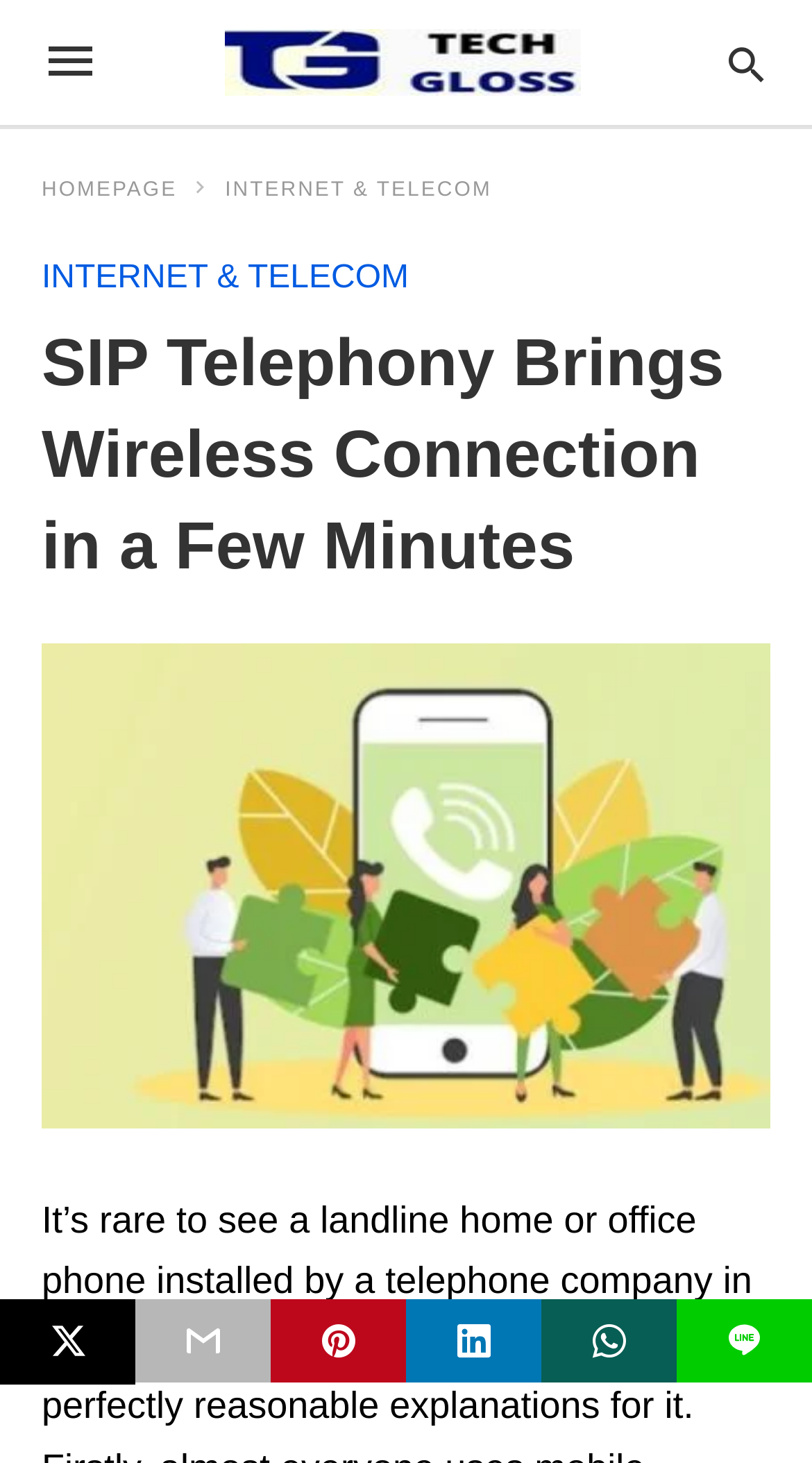Locate the bounding box coordinates of the clickable area needed to fulfill the instruction: "Show contents".

None